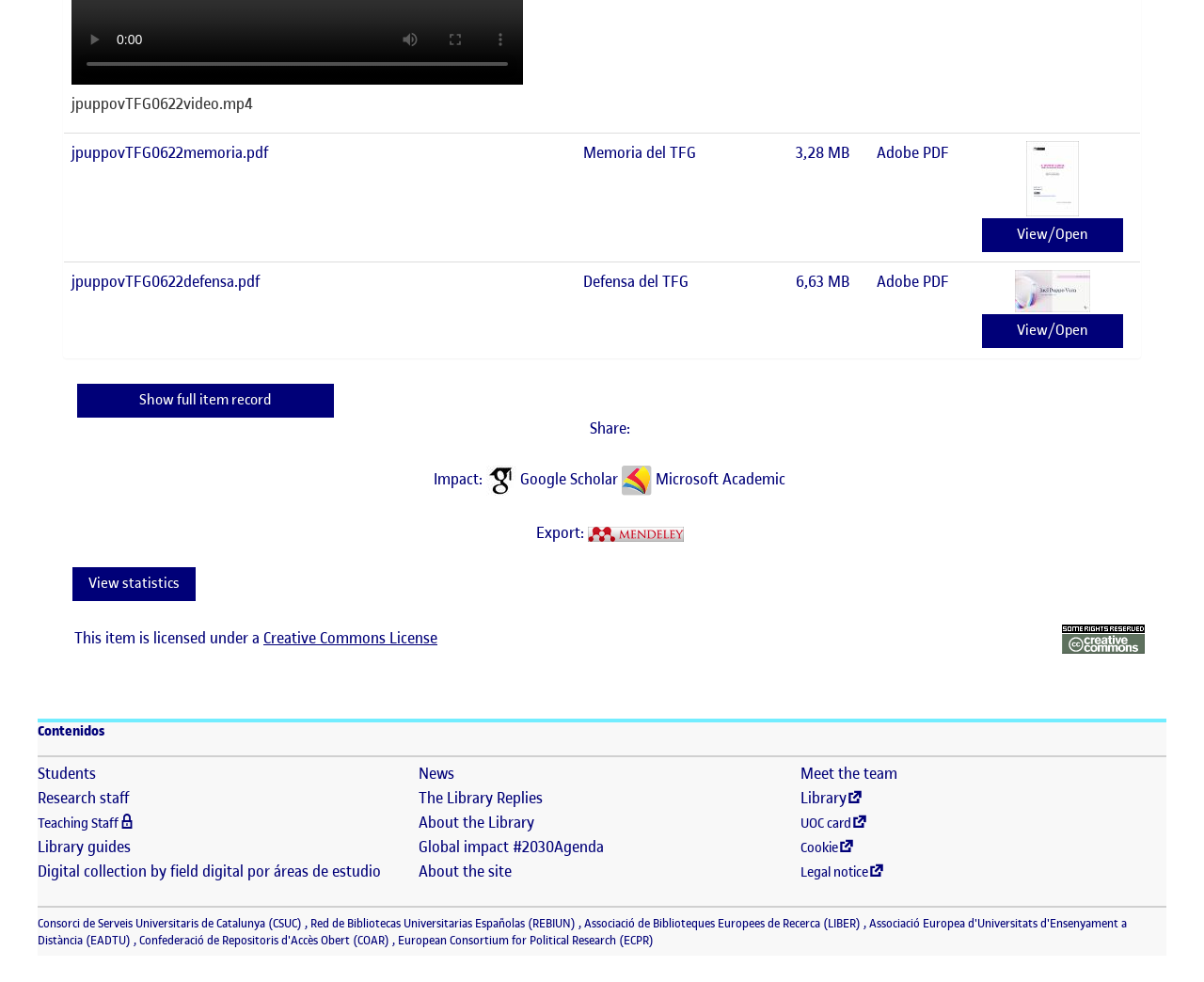Please predict the bounding box coordinates of the element's region where a click is necessary to complete the following instruction: "View the full item record". The coordinates should be represented by four float numbers between 0 and 1, i.e., [left, top, right, bottom].

[0.064, 0.391, 0.277, 0.425]